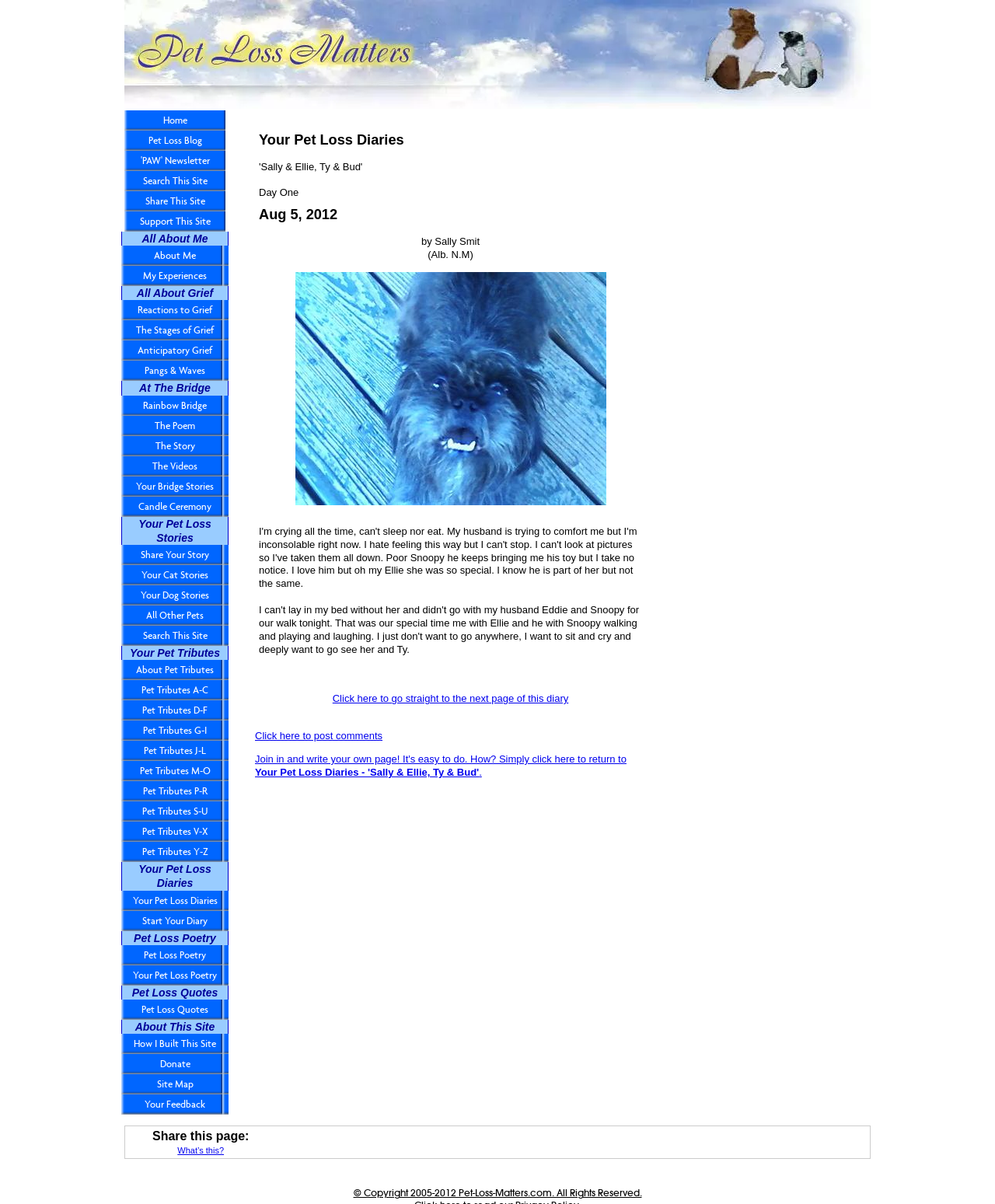What is the purpose of the link 'Click here to post comments'?
Examine the image and provide an in-depth answer to the question.

The question is asking for the purpose of the link 'Click here to post comments', which can be inferred from the text of the link itself, indicating that it allows users to post comments on the diary entry.